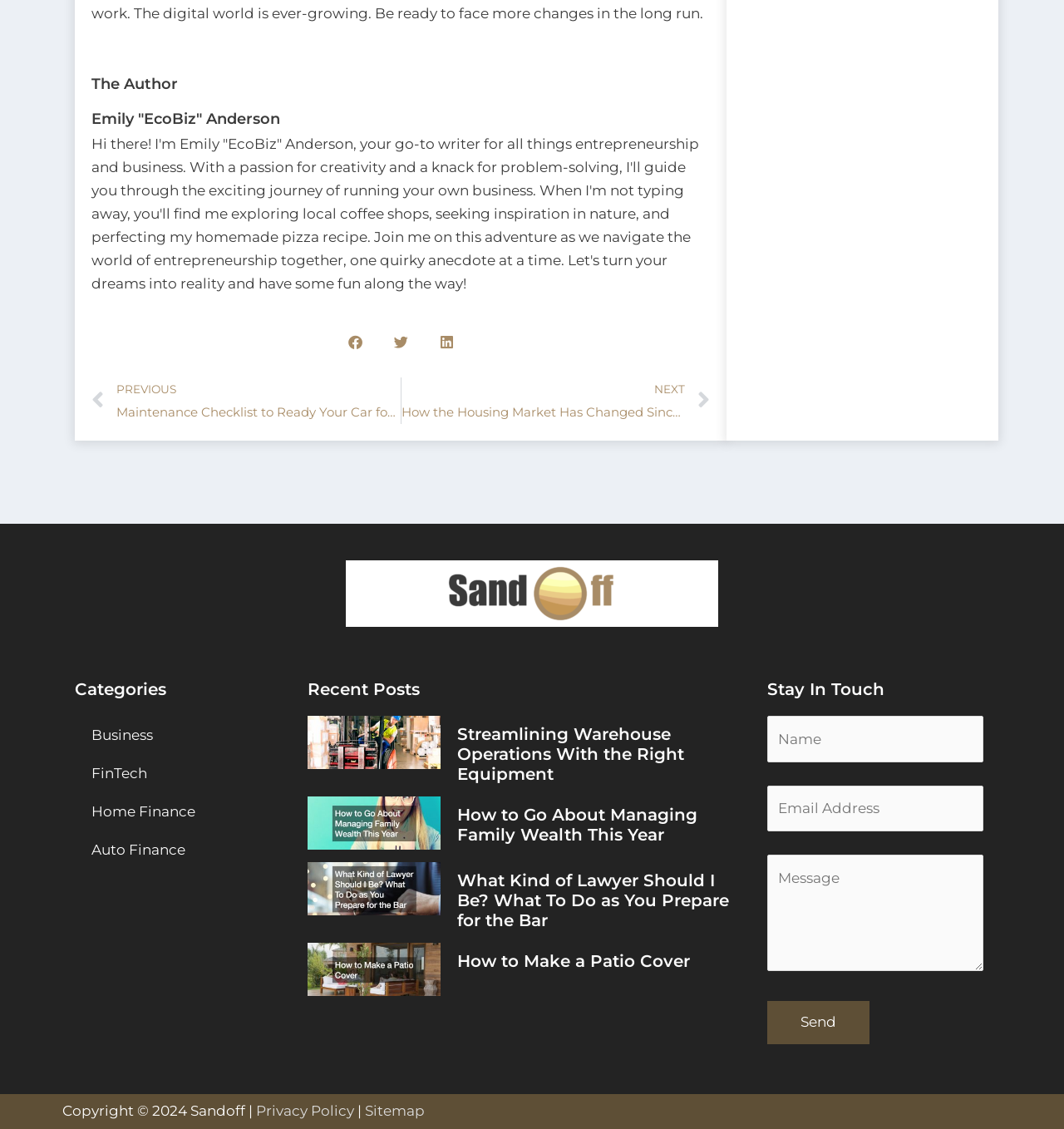What year is the copyright for?
Answer the question with as much detail as you can, using the image as a reference.

The copyright information is located at the bottom of the webpage and states 'Copyright © 2024', indicating that the copyright is for the year 2024.